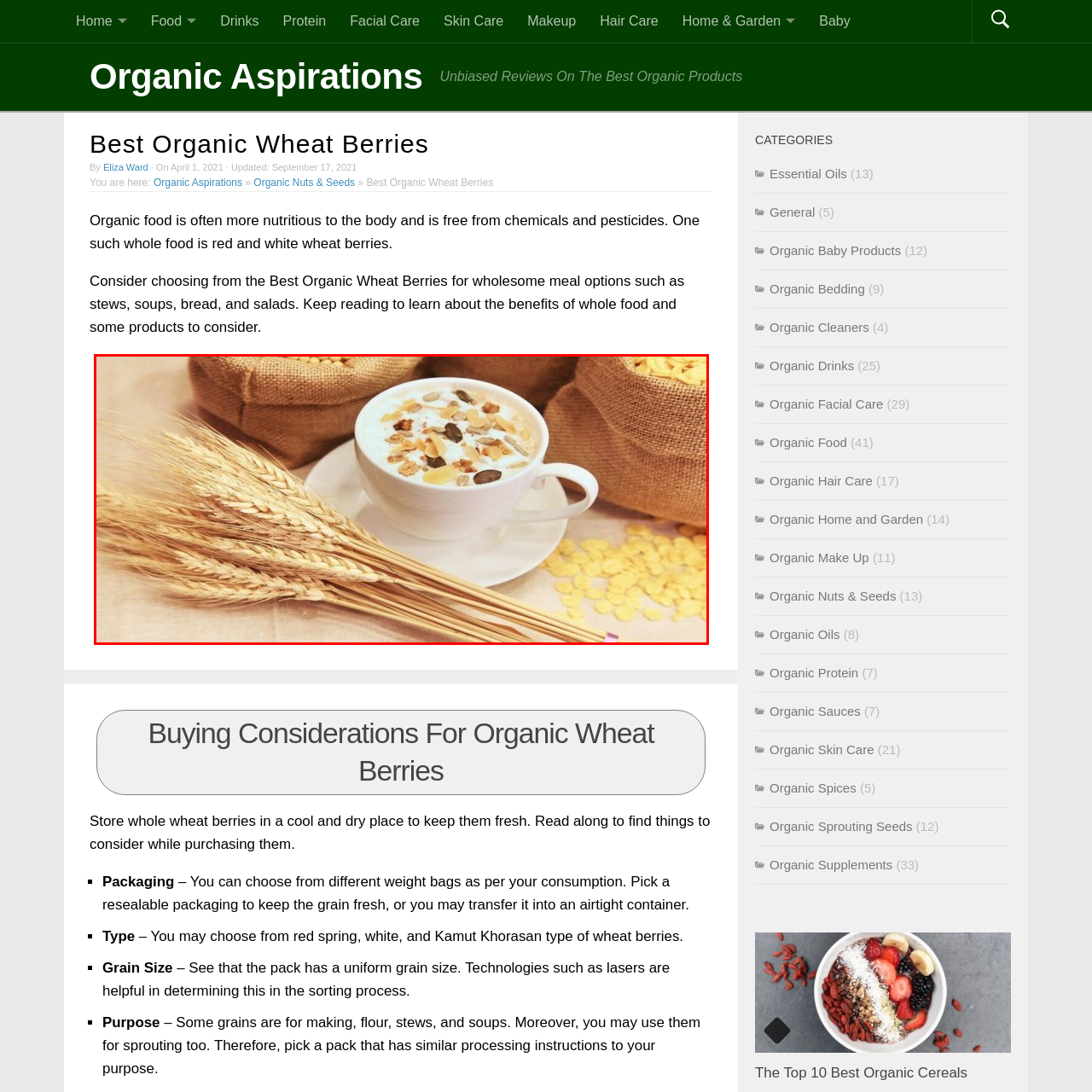What is the theme of the composition?
Please look at the image marked with a red bounding box and provide a one-word or short-phrase answer based on what you see.

Natural, organic nourishment